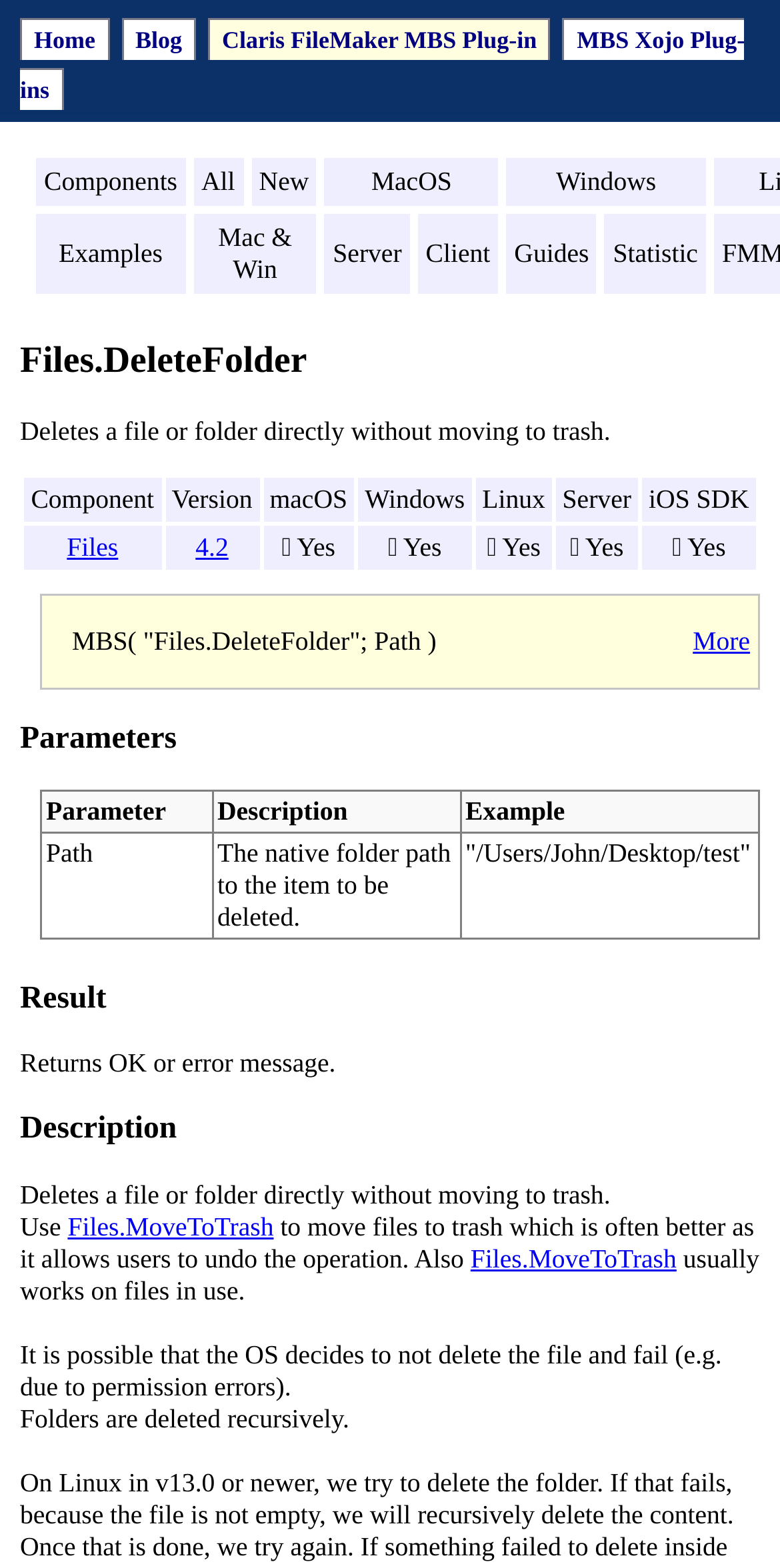Provide a one-word or short-phrase response to the question:
How does Files.DeleteFolder handle folders?

Deletes recursively